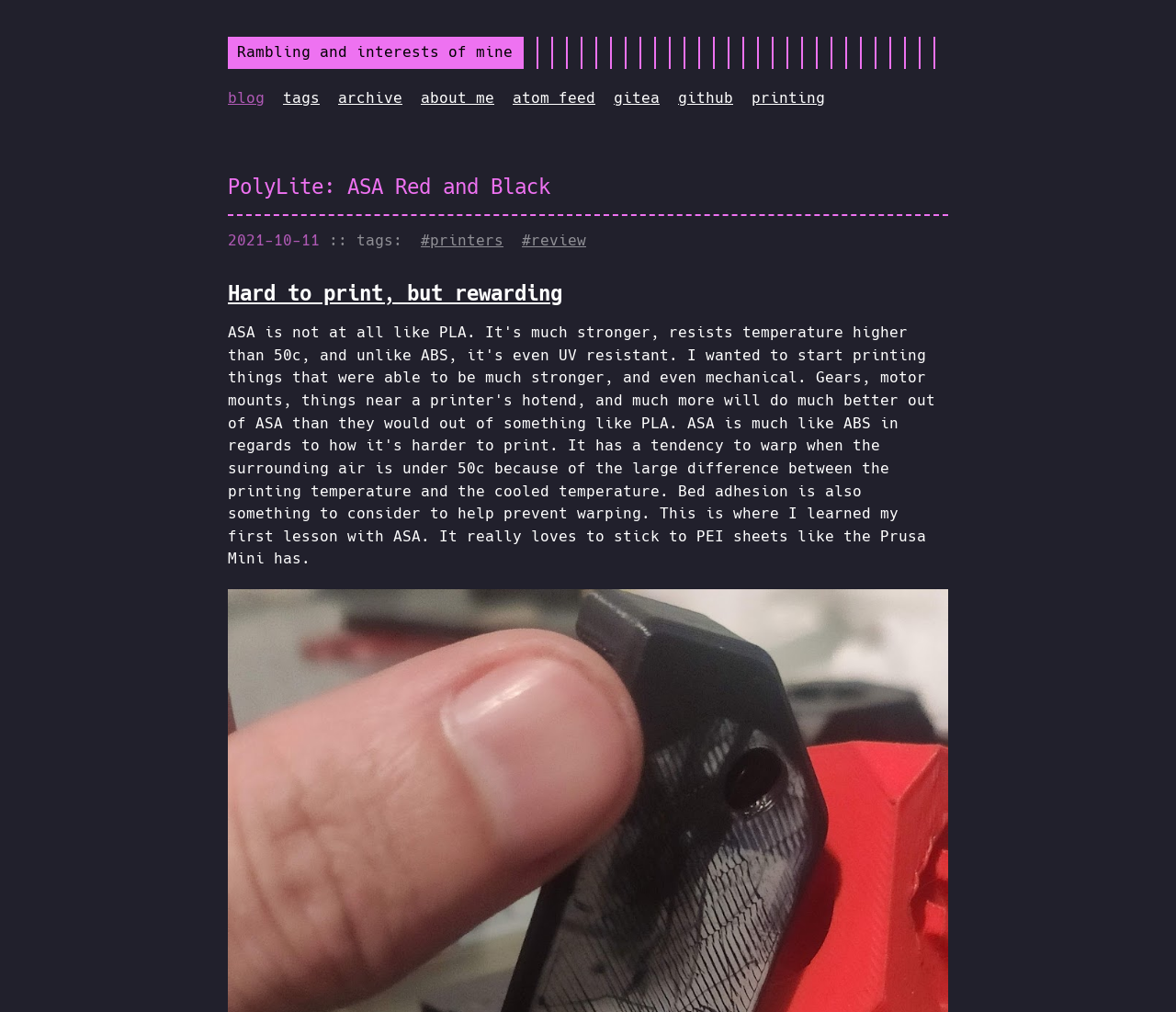Construct a comprehensive description capturing every detail on the webpage.

The webpage is about PolyLite: ASA Red and Black, with a focus on the author's ramblings and interests. At the top, there are several links to different sections of the website, including the blog, tags, archive, about me, atom feed, gitea, github, and printing. These links are aligned horizontally and take up the top portion of the page.

Below the links, there is a heading that reads "PolyLite: ASA Red and Black", which is a clickable link. Underneath this heading, there is a date "2021-10-11" and a label that says "tags:" followed by two links, "#printers" and "#review". These elements are positioned in a vertical column.

Further down the page, there is another heading that reads "Anchor link for: hard-to-print-but-rewarding", which is also a clickable link. This heading is followed by a static text that says "Hard to print, but rewarding". These elements are positioned in a vertical column, similar to the previous section.

Overall, the webpage has a simple layout with a focus on providing links to different sections of the website and showcasing the author's writings and interests.